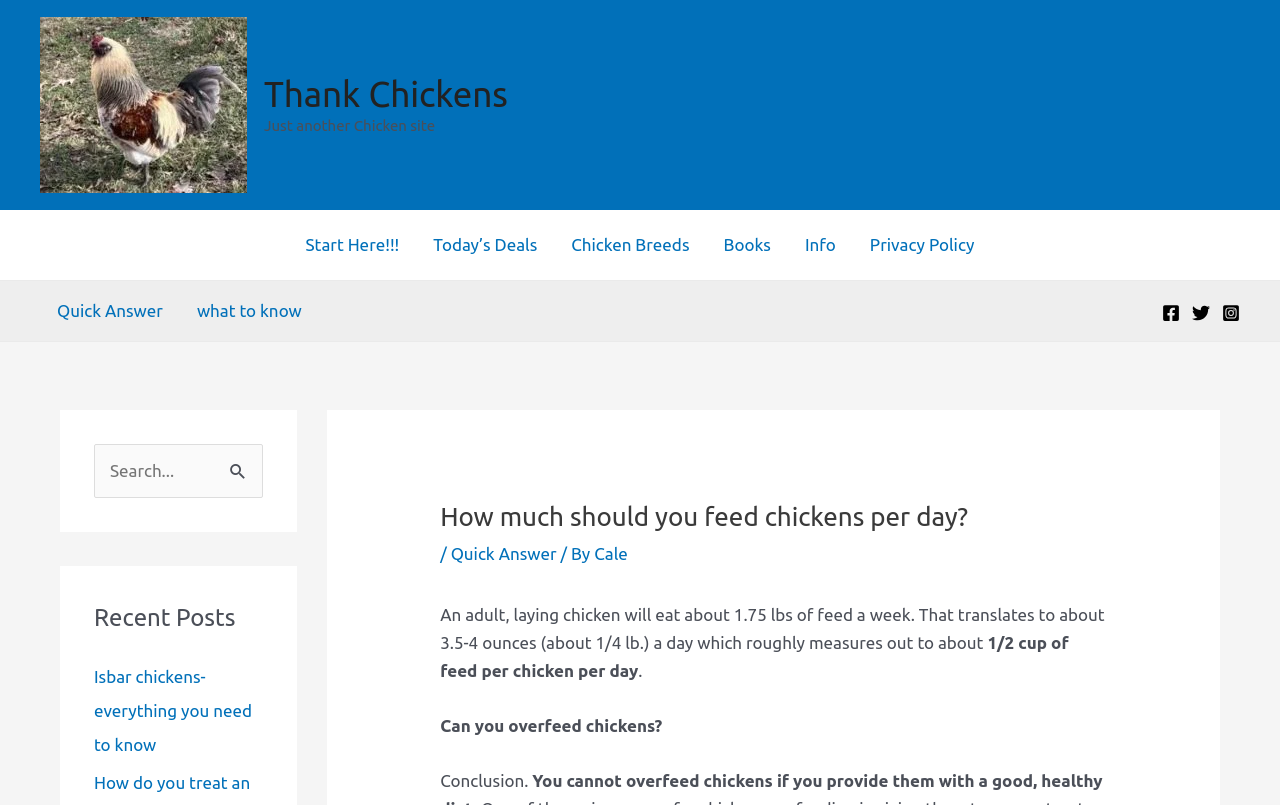Produce an extensive caption that describes everything on the webpage.

The webpage is about feeding chickens, specifically discussing how much to feed them per day. At the top left, there is a logo with the text "Thank Chickens" and an image with the same name. Below the logo, there is a navigation menu with links to "Start Here!!!", "Today's Deals", "Chicken Breeds", "Books", "Info", and "Privacy Policy". 

On the top right, there are social media links to Facebook, Twitter, and Instagram, each with an accompanying image. 

In the main content area, there is a search bar with a label "Search for:" and a button to initiate the search. Below the search bar, there is a heading "Recent Posts" with a list of links to recent articles, including "Isbar chickens- everything you need to know". 

The main article is titled "How much should you feed chickens per day?" and has a brief introduction stating that an adult laying chicken eats about 1.75 lbs of feed per week, which translates to 3.5-4 ounces per day. The article also mentions that this amount roughly measures out to about 1/2 cup of feed per chicken per day. Additionally, the article discusses the possibility of overfeeding chickens and concludes with a summary.